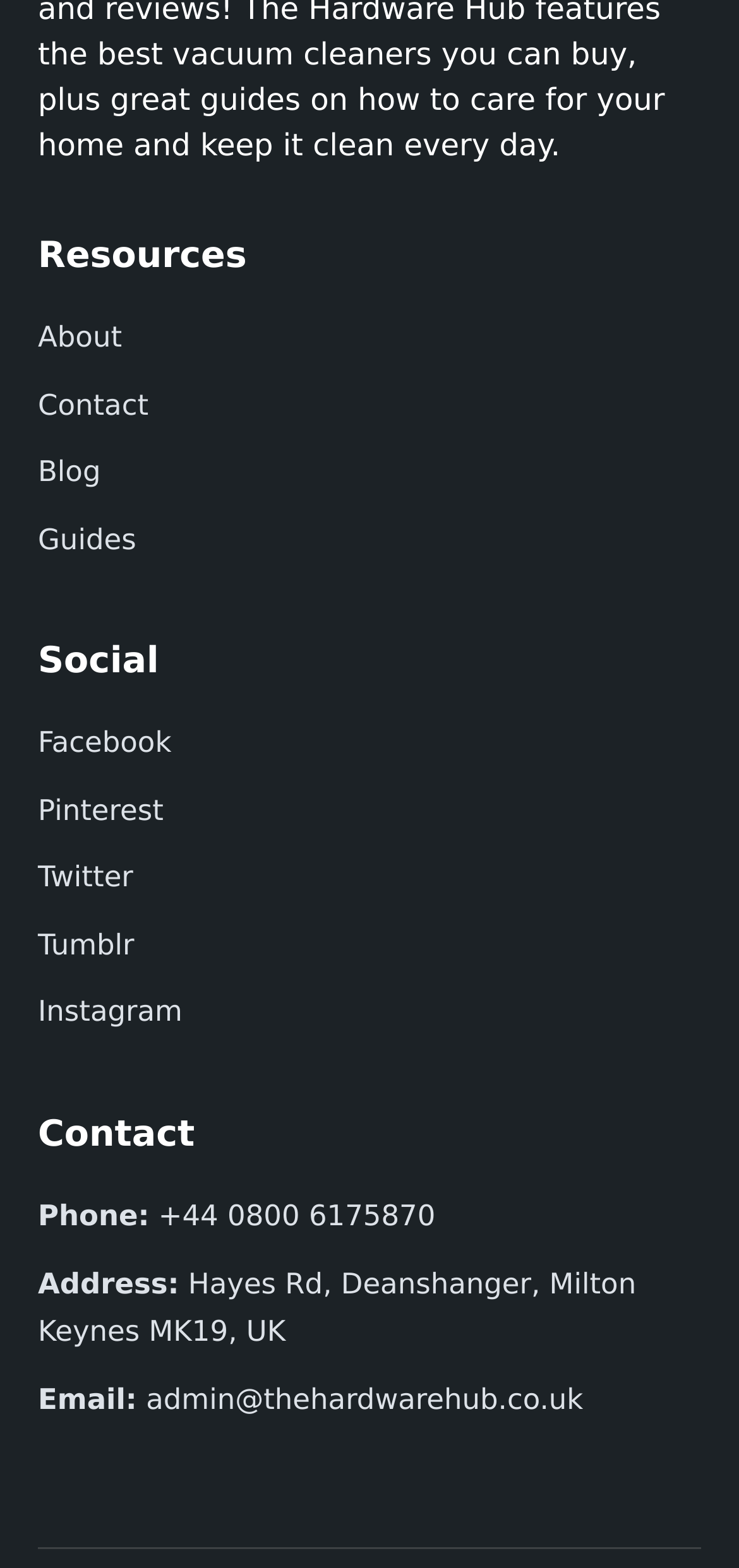Please identify the bounding box coordinates of the clickable region that I should interact with to perform the following instruction: "Follow on Facebook". The coordinates should be expressed as four float numbers between 0 and 1, i.e., [left, top, right, bottom].

[0.051, 0.463, 0.232, 0.485]